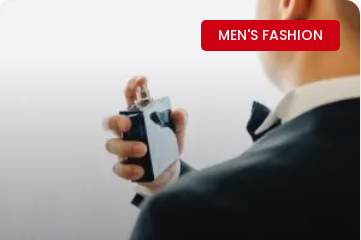What is the man applying?
Give a single word or phrase answer based on the content of the image.

Cologne